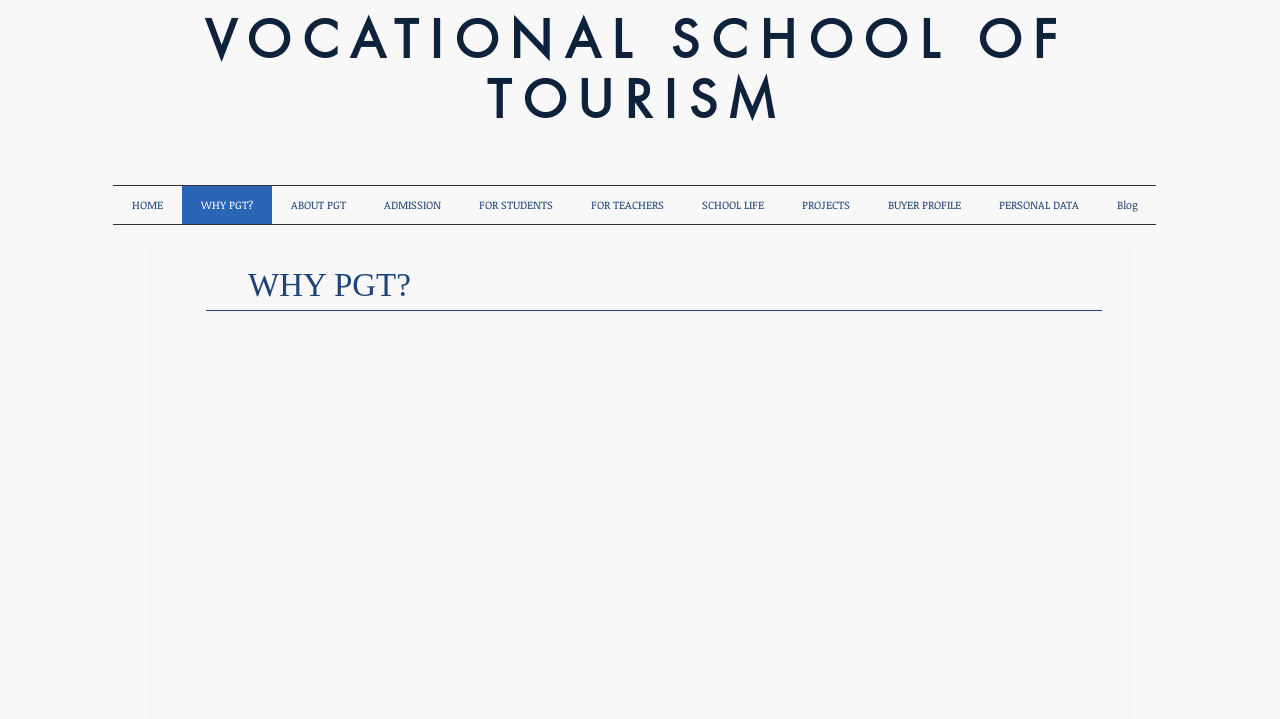Locate the bounding box coordinates of the clickable region to complete the following instruction: "Read the blog."

[0.858, 0.259, 0.903, 0.312]